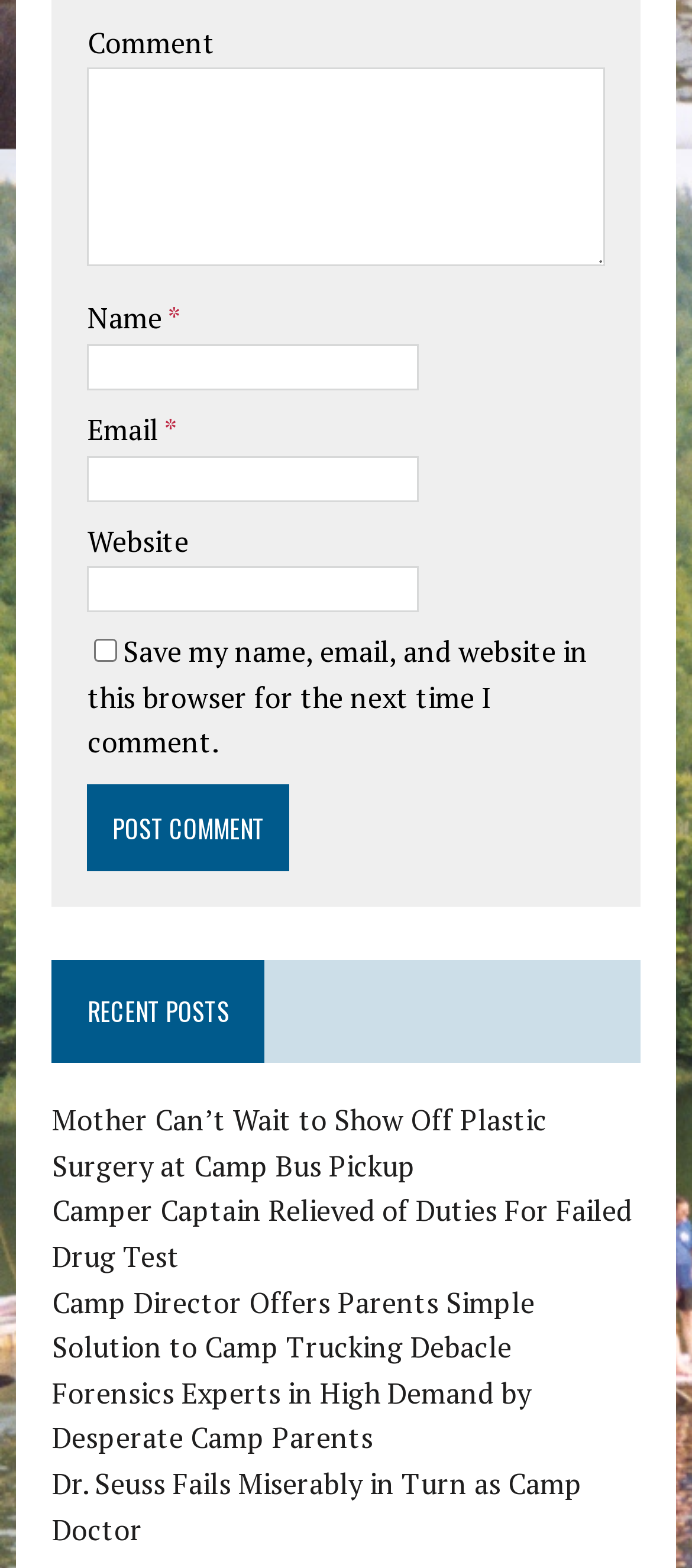Please indicate the bounding box coordinates of the element's region to be clicked to achieve the instruction: "Enter a comment". Provide the coordinates as four float numbers between 0 and 1, i.e., [left, top, right, bottom].

[0.126, 0.043, 0.875, 0.17]